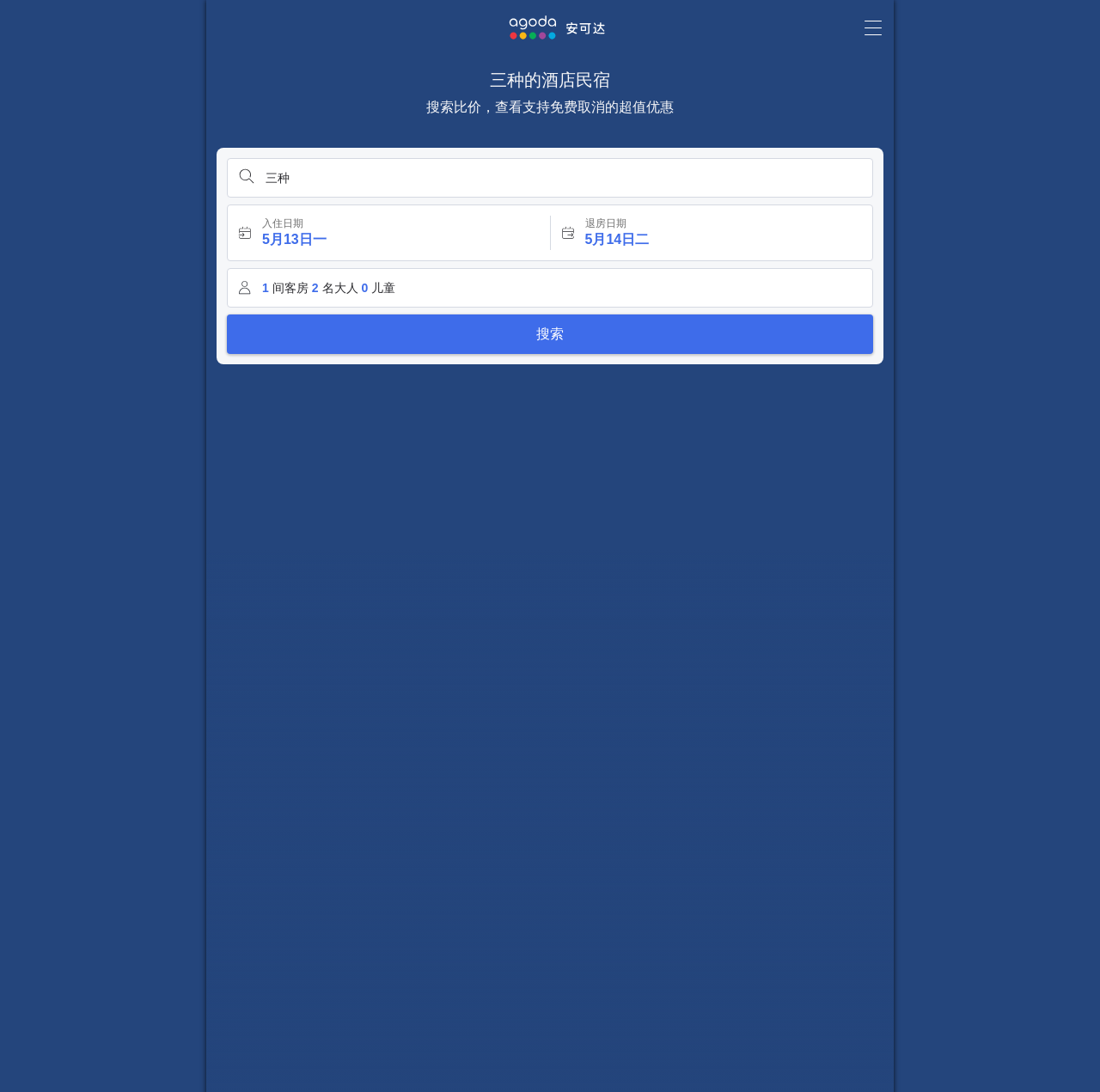Give a full account of the webpage's elements and their arrangement.

The webpage is a hotel booking page, specifically showcasing three high-quality hotels. At the top left corner, there is a logo of Agoda, which is a clickable link that takes users to the homepage. Next to the logo, there is a secondary logo of the website.

Below the logos, there are two headings that introduce the purpose of the page. The first heading reads "三种的酒店民宿" (Three types of hotel accommodations), and the second heading reads "搜索比价，查看支持免费取消的超值优惠" (Search for price comparisons and view super-value deals with free cancellation).

On the left side of the page, there are three buttons that allow users to select their preferences. The first button is labeled "三种" (Three types), the second button shows the check-in and check-out dates, and the third button specifies the room type and number of guests.

On the right side of the page, there is a search button that allows users to search for hotels based on their selected preferences. Above the search button, there is a small button with no label.

The overall layout of the page is clean and organized, with clear headings and concise text. The use of buttons and links makes it easy for users to navigate and search for their desired hotel accommodations.